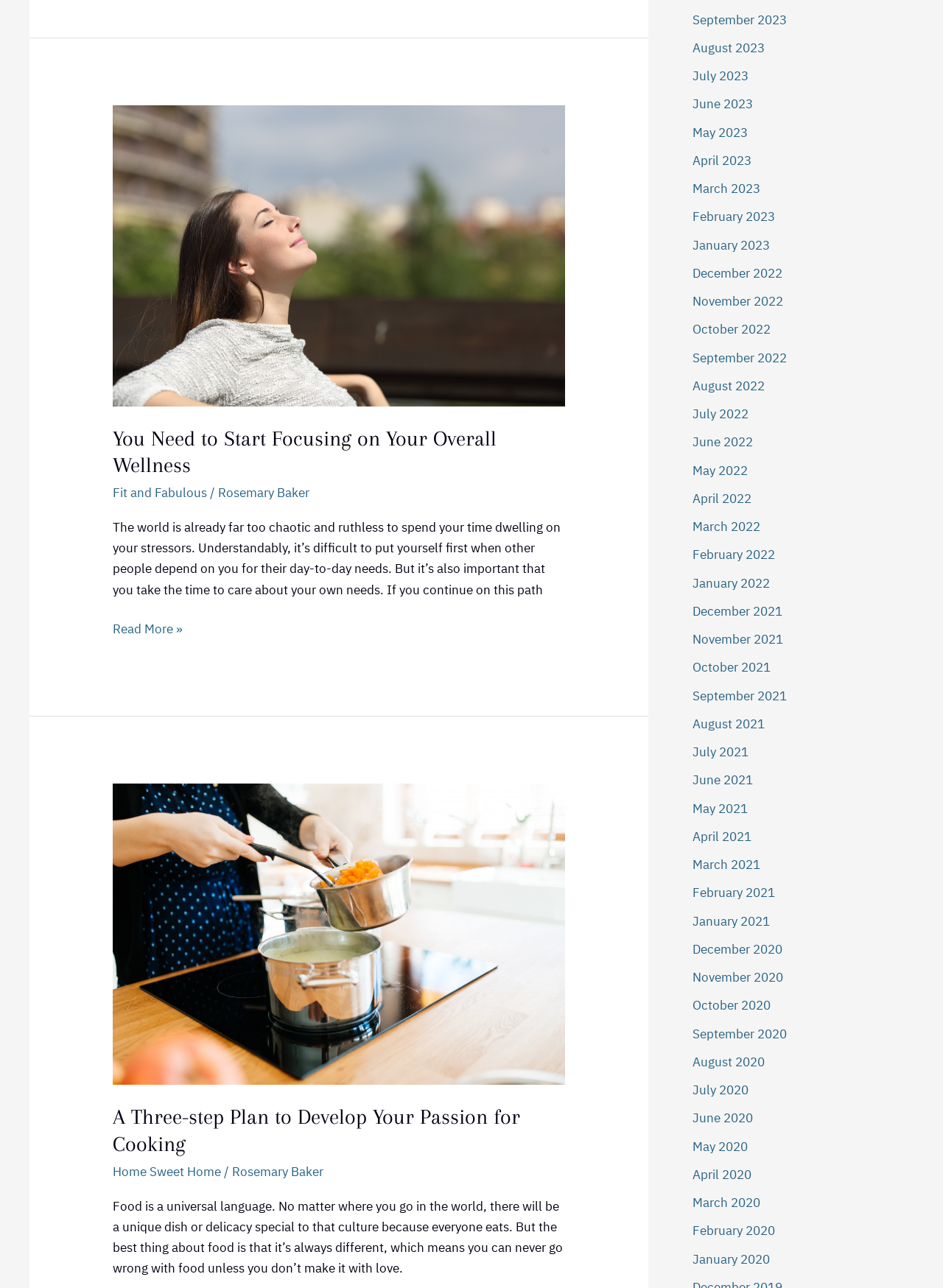Who wrote the article 'A Three-step Plan to Develop Your Passion for Cooking'?
Look at the image and respond with a one-word or short phrase answer.

Rosemary Baker